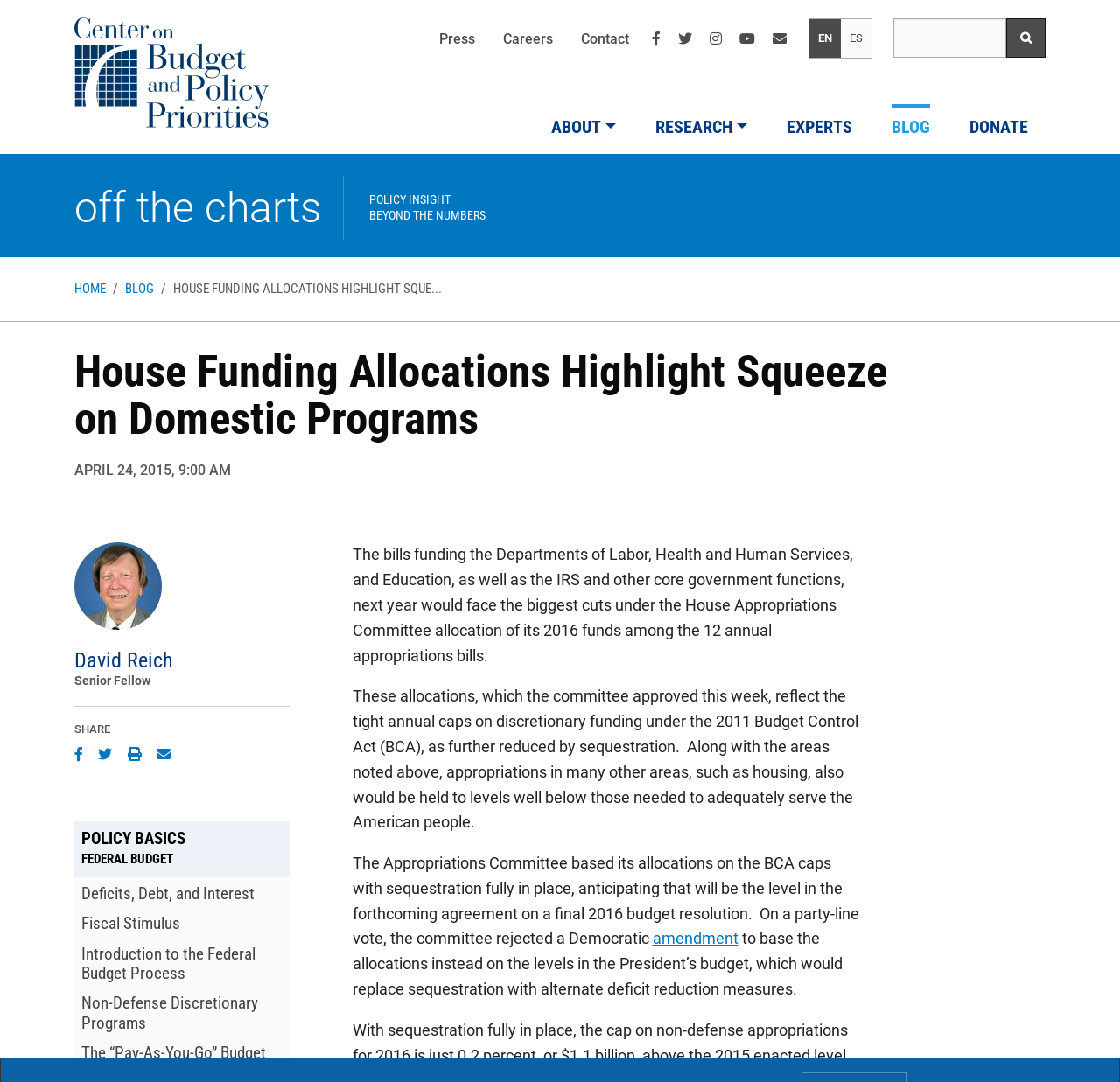What is the date of the article?
Please provide a detailed answer to the question.

I determined the answer by looking at the time element which contains the text 'APRIL 24, 2015, 9:00 AM' which indicates the date of the article.